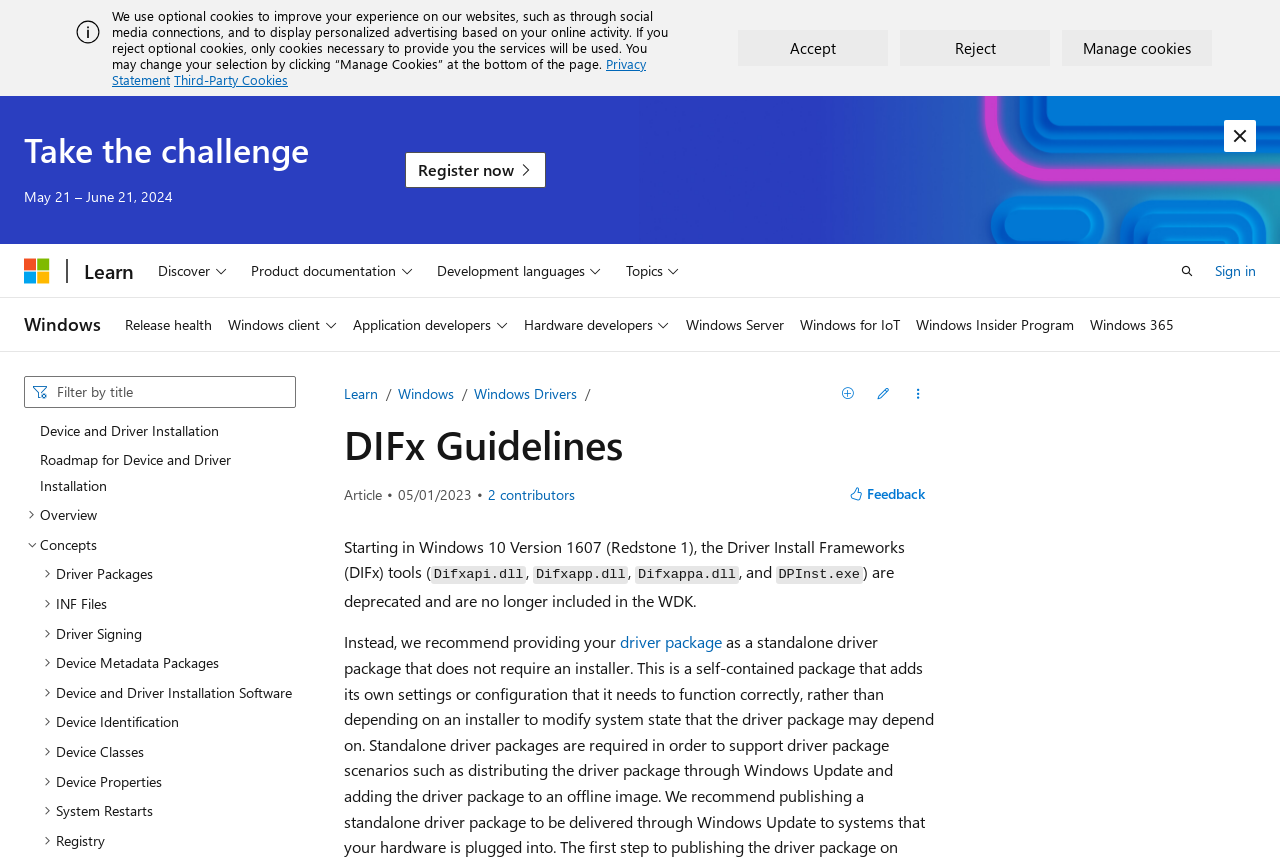Find and specify the bounding box coordinates that correspond to the clickable region for the instruction: "Search".

[0.019, 0.436, 0.231, 0.473]